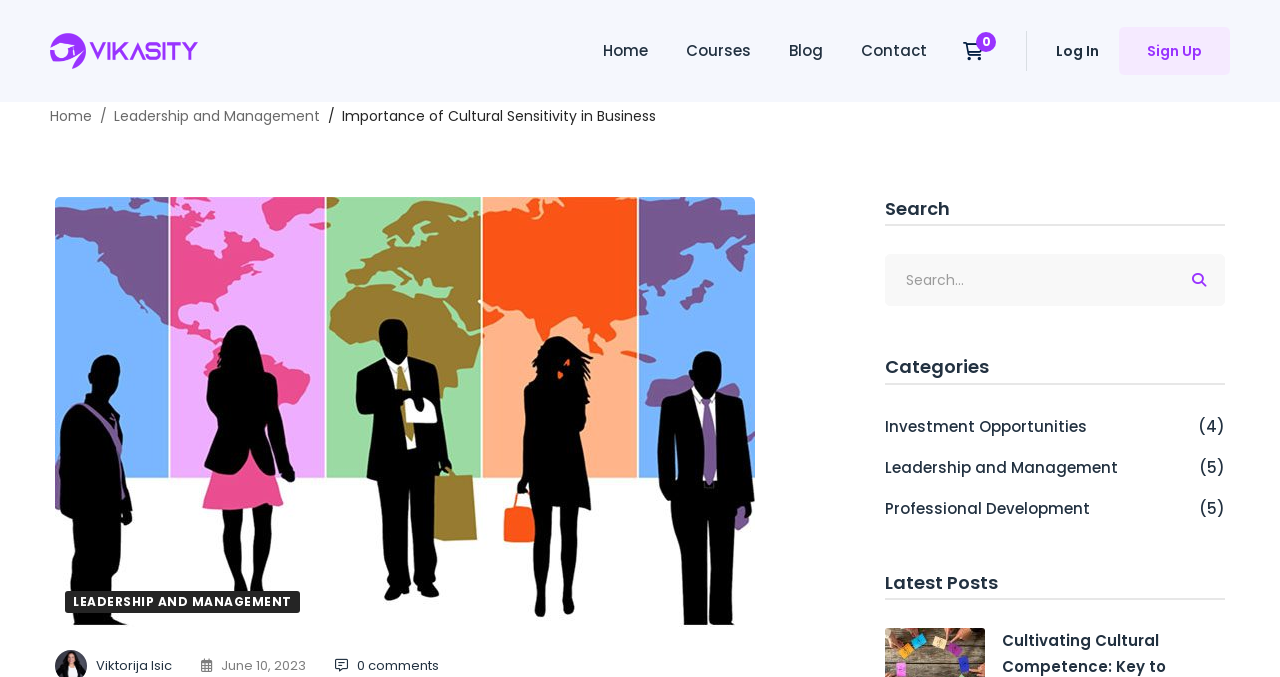Can you find and provide the title of the webpage?

Importance of Cultural Sensitivity in Business